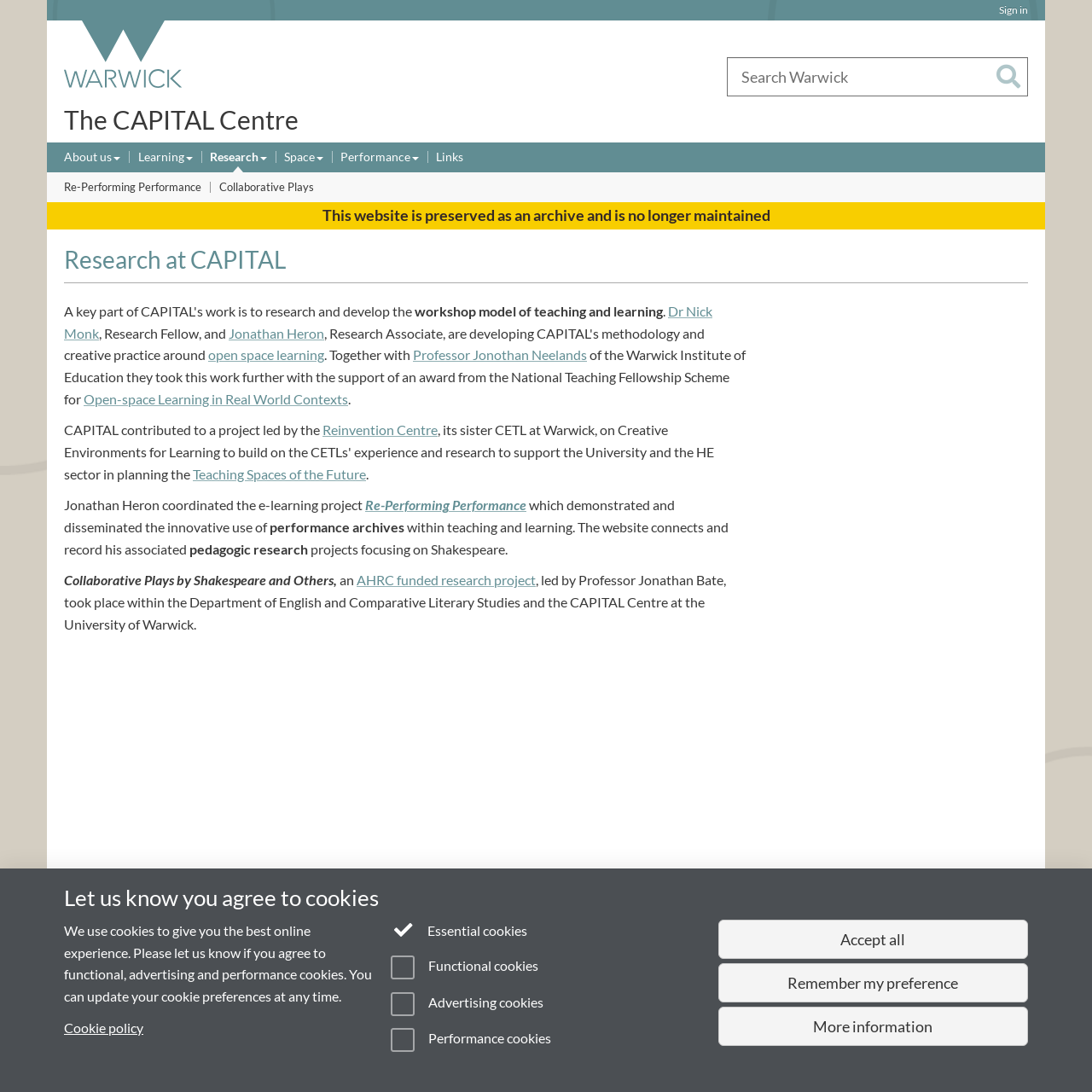Please identify the bounding box coordinates for the region that you need to click to follow this instruction: "Sign in".

[0.915, 0.003, 0.941, 0.015]